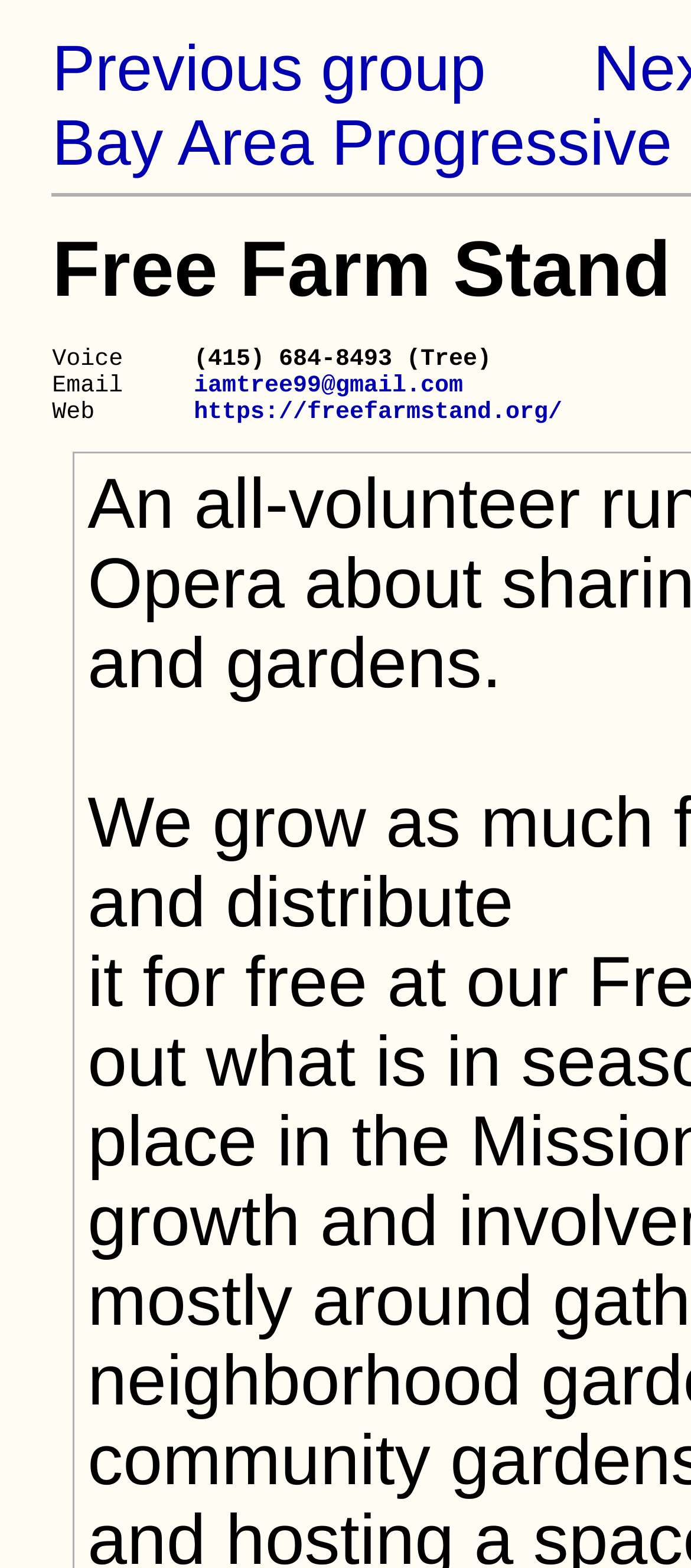Provide a thorough and detailed response to the question by examining the image: 
What is the website URL provided?

The website URL is found in the contact information section, specifically next to the label 'Web', which suggests it is the official website of the organization or individual.